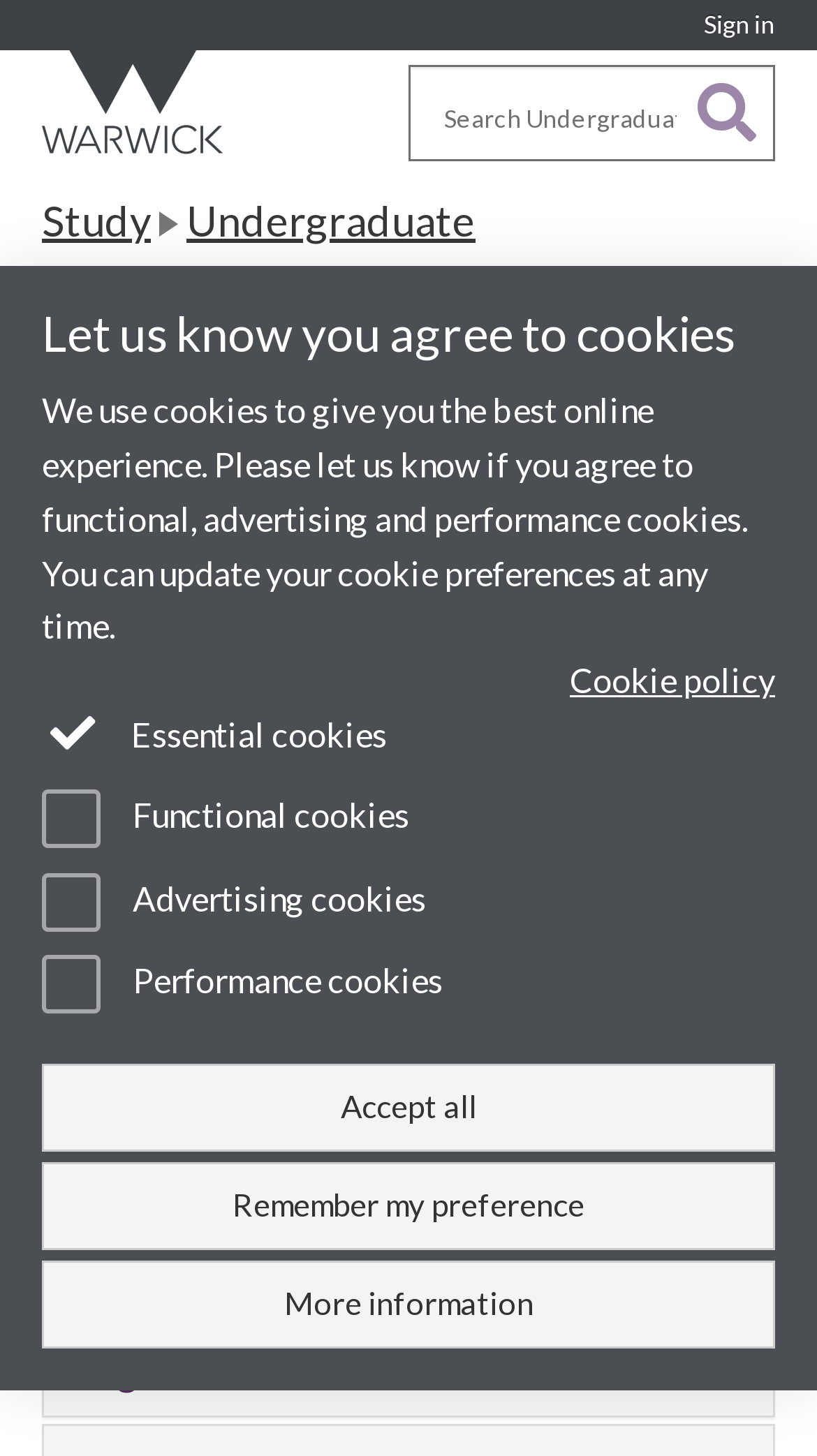Predict the bounding box of the UI element based on the description: "Fees and Funding". The coordinates should be four float numbers between 0 and 1, formatted as [left, top, right, bottom].

[0.051, 0.199, 0.331, 0.231]